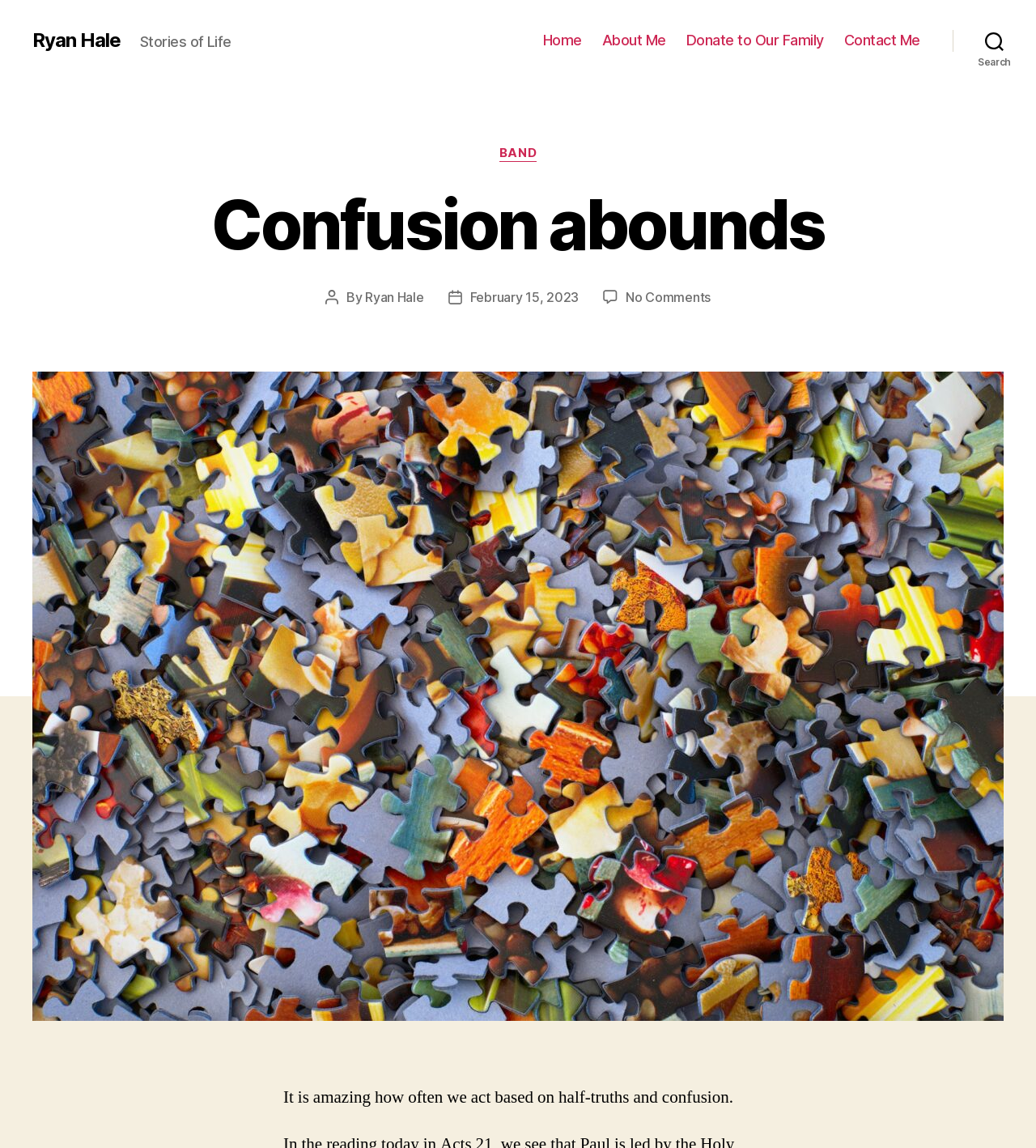Please identify the bounding box coordinates of the region to click in order to complete the task: "go to home page". The coordinates must be four float numbers between 0 and 1, specified as [left, top, right, bottom].

[0.524, 0.028, 0.562, 0.043]